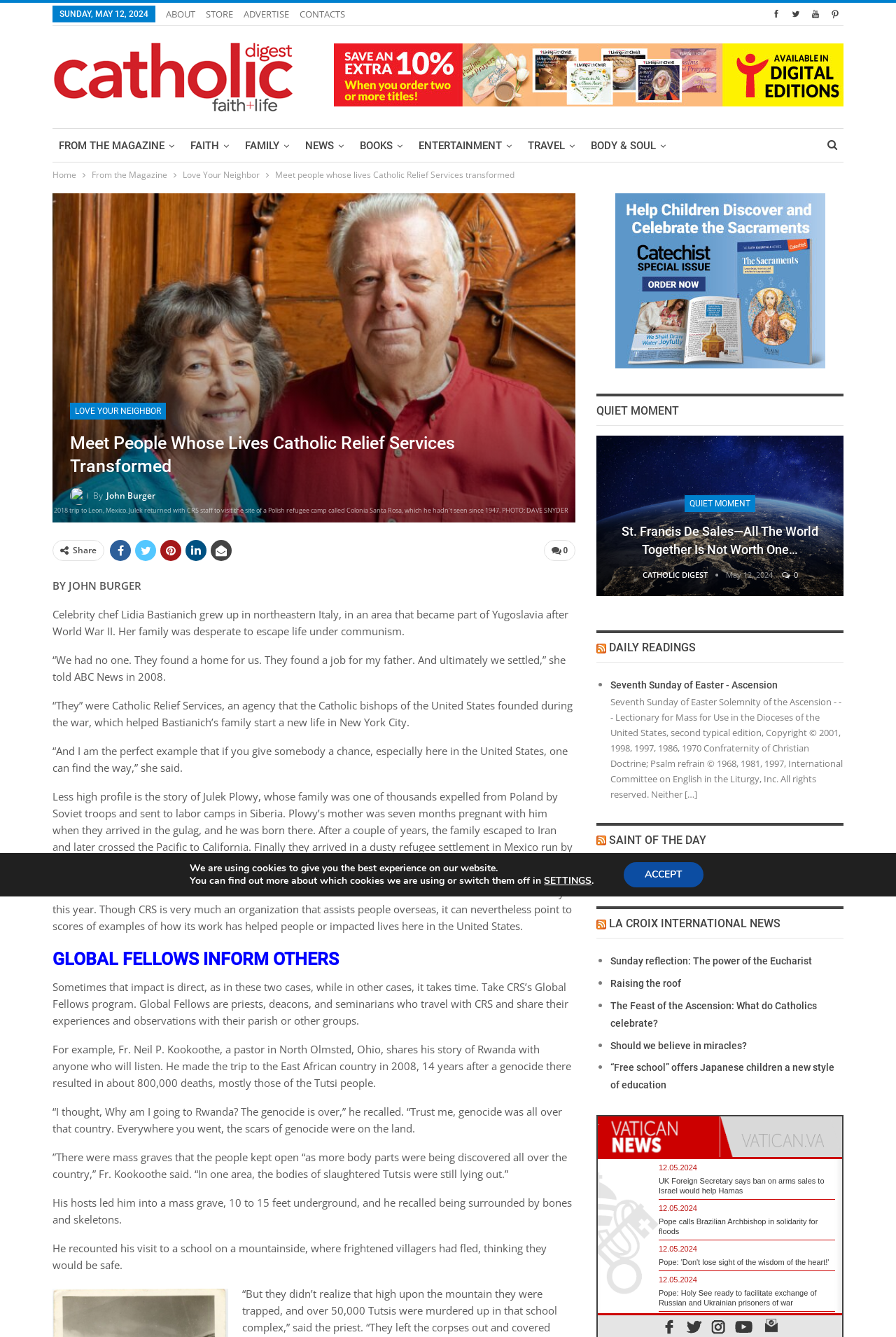Please find the bounding box coordinates of the element's region to be clicked to carry out this instruction: "Click on the 'FROM THE MAGAZINE' link".

[0.059, 0.096, 0.202, 0.122]